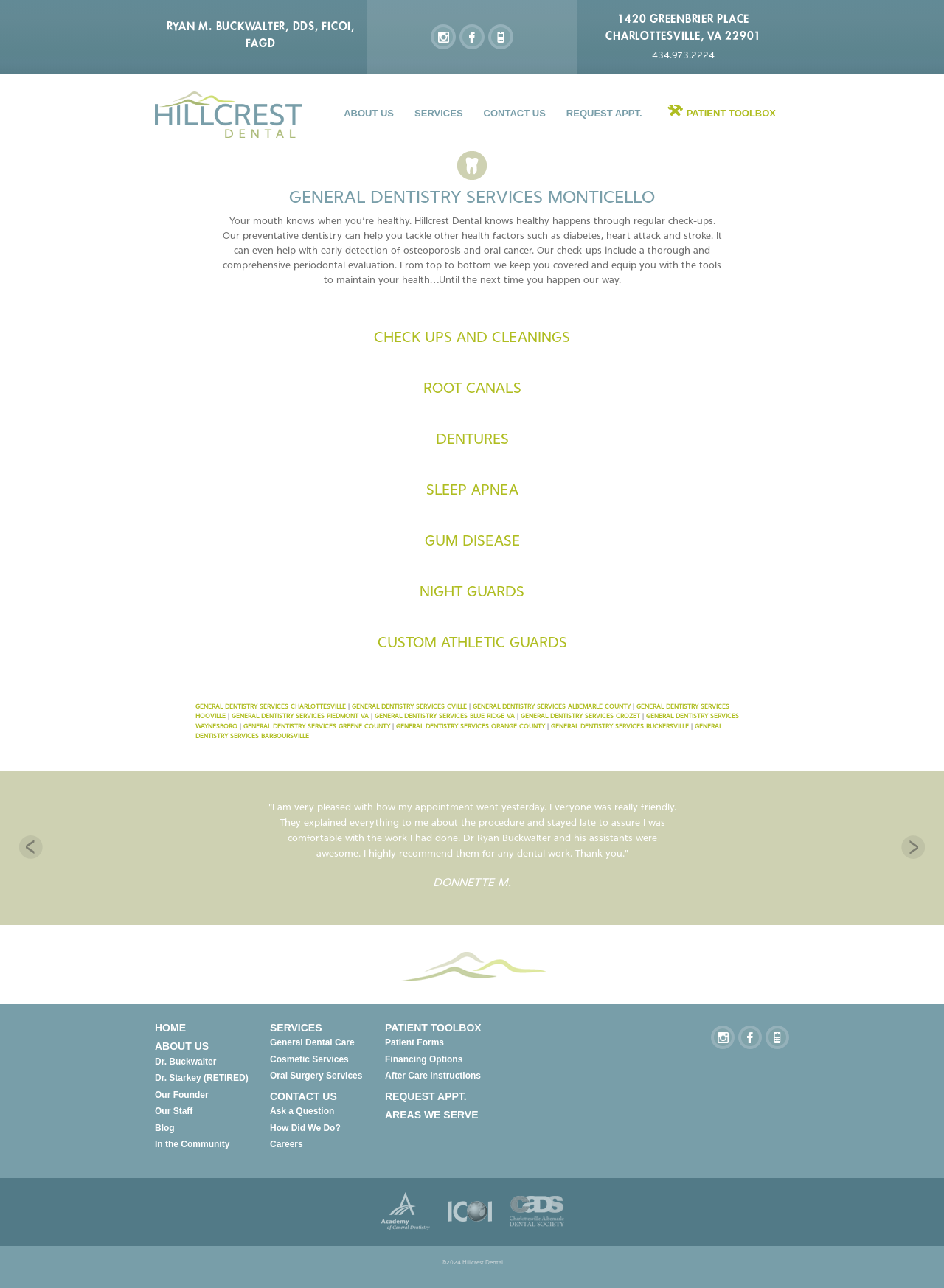Give a comprehensive overview of the webpage, including key elements.

This webpage is about Hillcrest Dental, a family dentist in Monticello, Virginia. At the top of the page, there is a layout table with three cells, containing the dentist's name, social media links, and the practice's address and phone number. Below this, there are five navigation links: "Hillcrest Dental", "ABOUT US", "SERVICES", "CONTACT US", and "REQUEST APPT.".

The main content of the page is divided into two sections. The first section has a heading "GENERAL DENTISTRY SERVICES MONTICELLO" and a paragraph of text describing the importance of regular check-ups and preventative dentistry. Below this, there is a tab list with seven tabs, each representing a different dental service, such as "CHECK UPS AND CLEANINGS", "ROOT CANALS", and "DENTURES".

The second section has a heading "GENERAL DENTISTRY SERVICES CHARLOTTESVILLE" and a list of links to various locations served by the practice, including Charlottesville, Cville, Albemarle County, and others.

There is also a testimonial section with a quote from a satisfied patient, Donnette M., and navigation links to previous and next testimonials.

At the bottom of the page, there is a footer section with links to various pages, including "HOME", "ABOUT US", "SERVICES", "CONTACT US", and "PATIENT TOOLBOX". There are also links to the practice's social media profiles and a link to request an appointment.